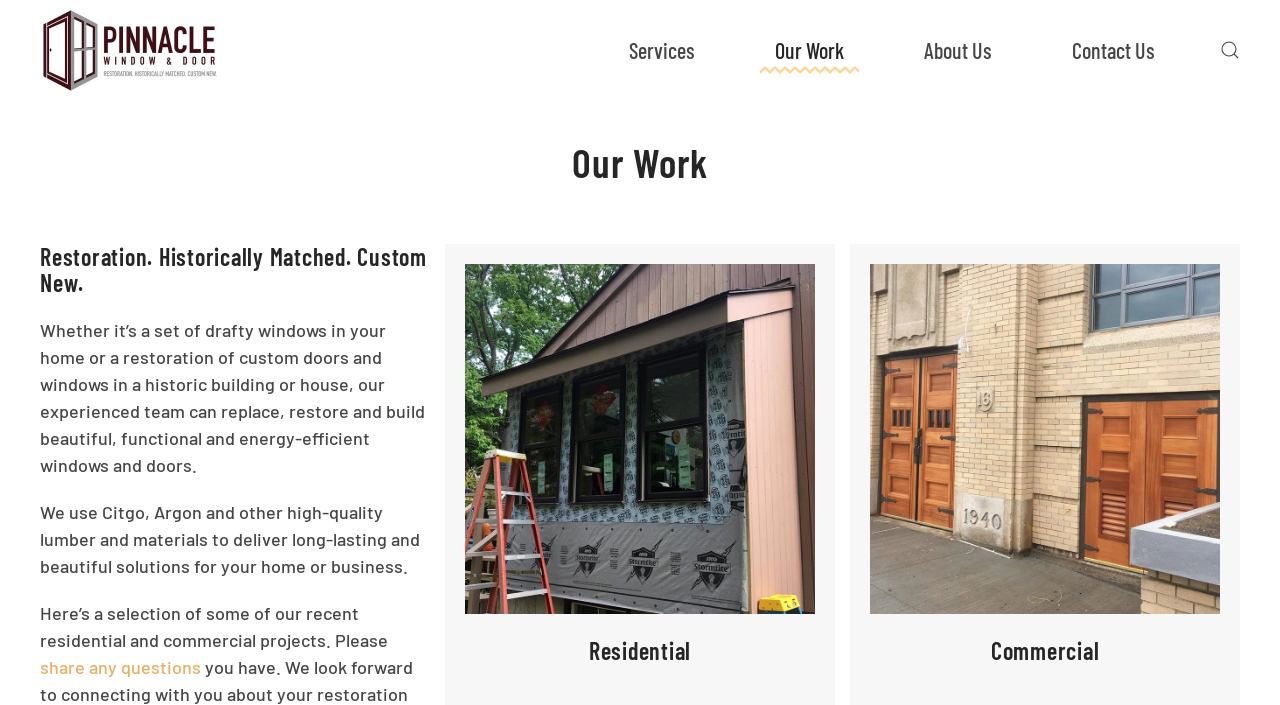Determine the bounding box coordinates of the clickable region to execute the instruction: "search something". The coordinates should be four float numbers between 0 and 1, denoted as [left, top, right, bottom].

[0.953, 0.0, 0.969, 0.142]